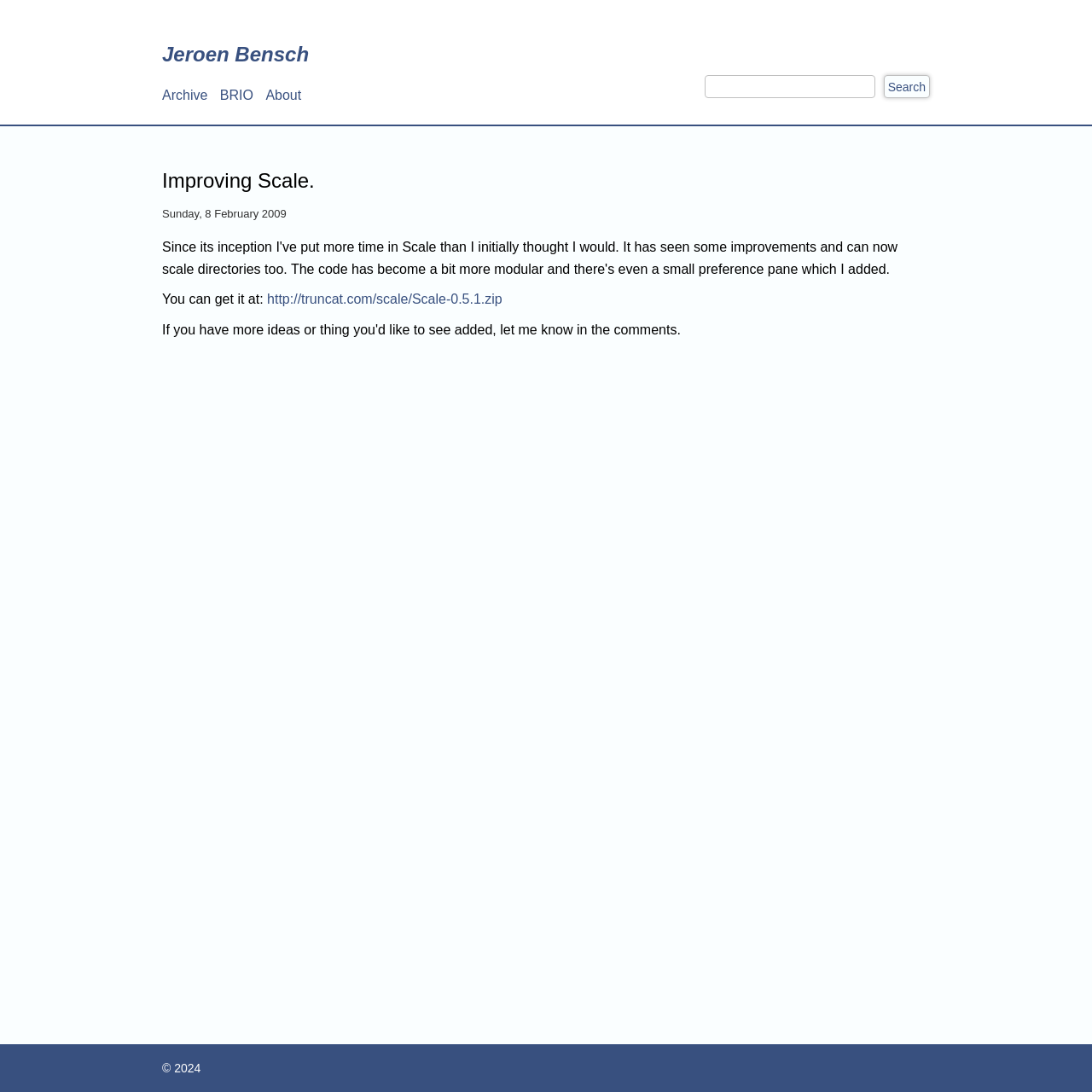Provide the bounding box coordinates, formatted as (top-left x, top-left y, bottom-right x, bottom-right y), with all values being floating point numbers between 0 and 1. Identify the bounding box of the UI element that matches the description: About

[0.243, 0.08, 0.276, 0.094]